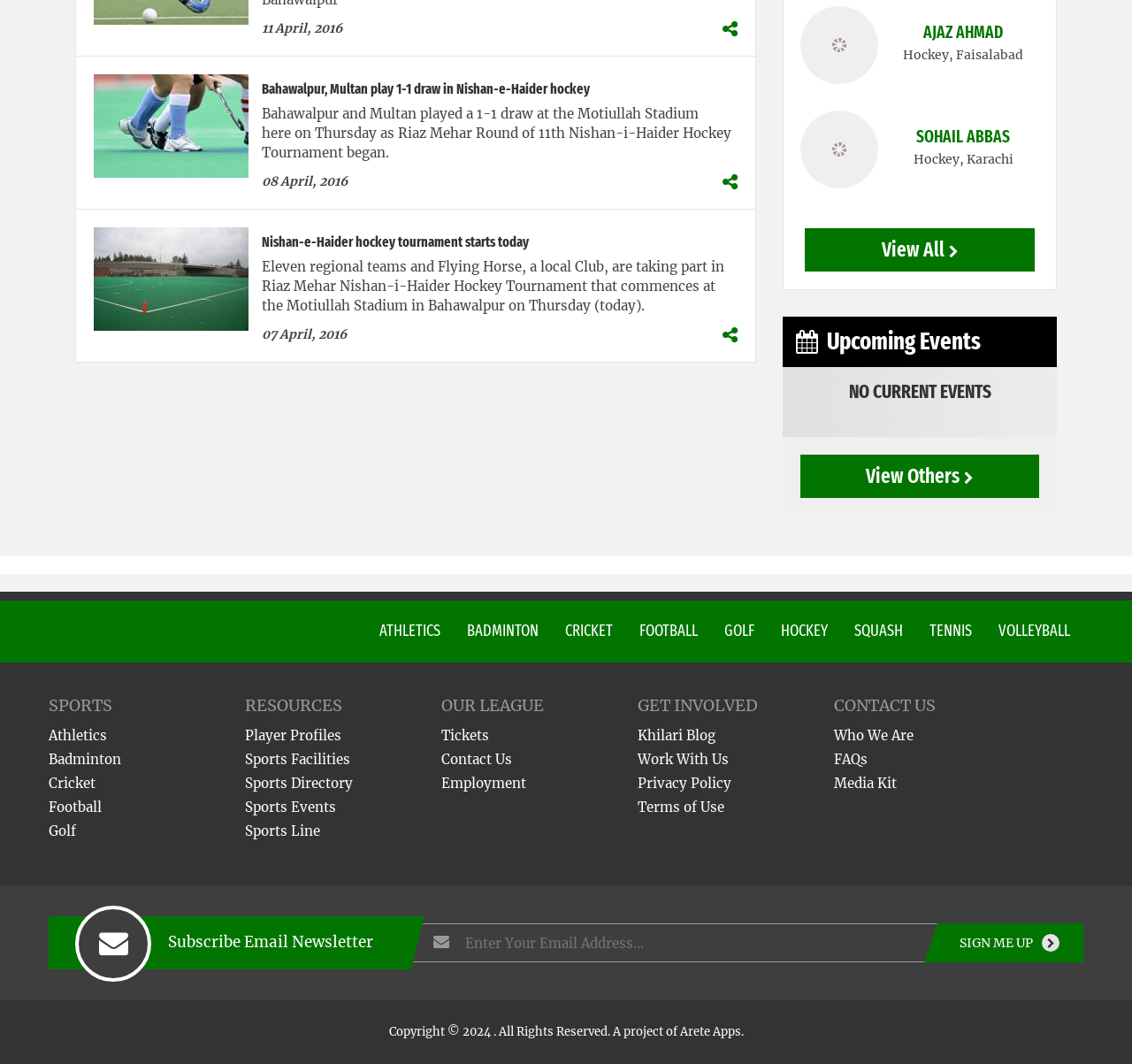Please find the bounding box coordinates of the element that needs to be clicked to perform the following instruction: "Subscribe to email newsletter". The bounding box coordinates should be four float numbers between 0 and 1, represented as [left, top, right, bottom].

[0.828, 0.868, 0.957, 0.904]